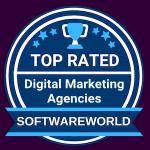Give a thorough description of the image, including any visible elements and their relationships.

This image features a circular badge prominently labeled "TOP RATED," indicating a high level of recognition. The design includes a trophy icon centered at the top, symbolizing achievement and excellence. Surrounding the trophy are five stars, enhancing the prestigious feel of the badge. Below the trophy, the text reads "Digital Marketing Agencies" in bold white letters, clearly identifying the category of recognition. At the bottom of the badge, the name "SOFTWAREWORLD" is displayed, likely referring to the organization or platform that grants this rating. The overall color scheme consists of blue and white against a dark purple background, creating a visually striking emblem that conveys trust and high standards in the digital marketing sector.